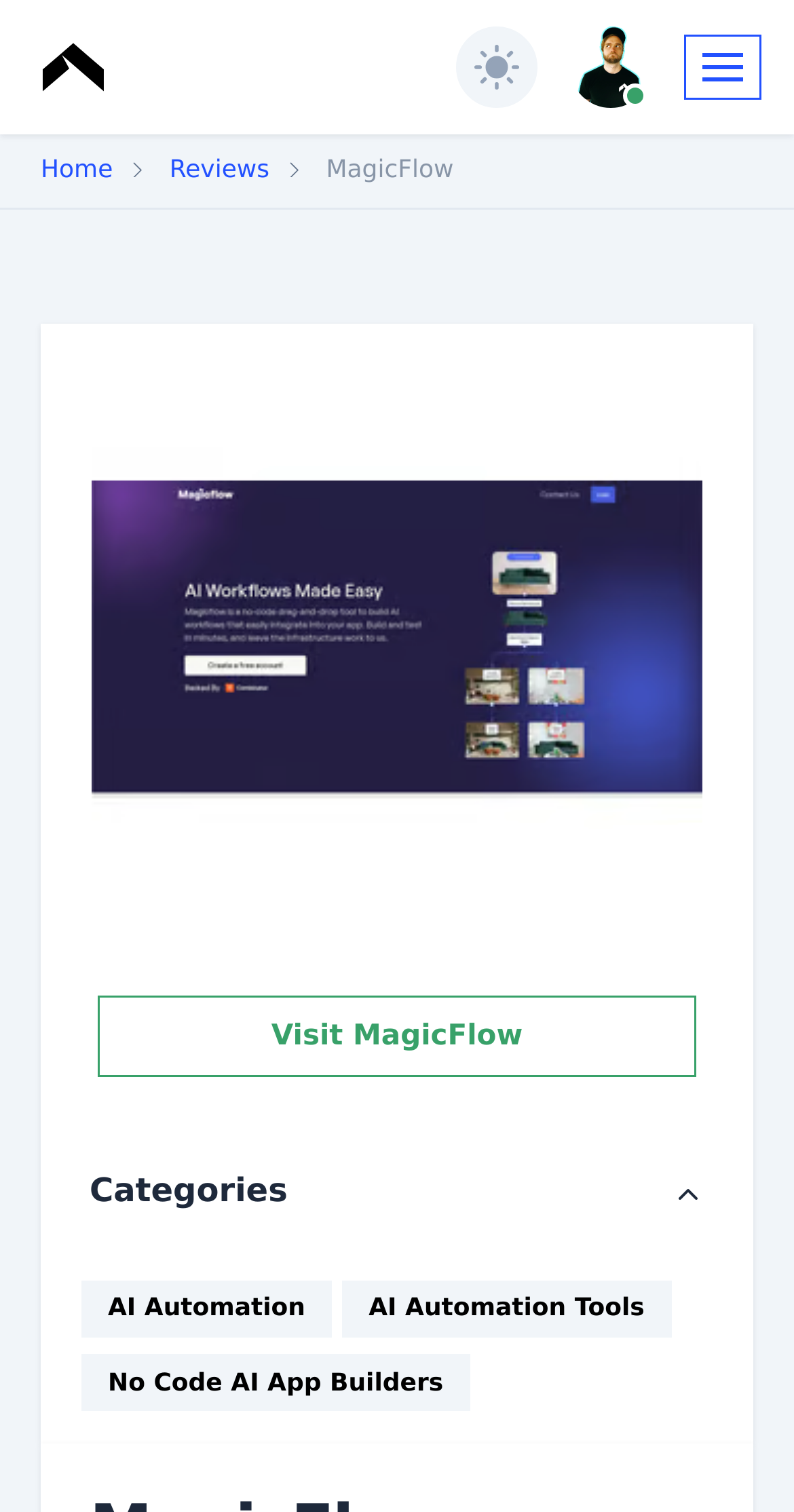Determine the bounding box for the UI element as described: "AI Automation Tools". The coordinates should be represented as four float numbers between 0 and 1, formatted as [left, top, right, bottom].

[0.431, 0.847, 0.845, 0.885]